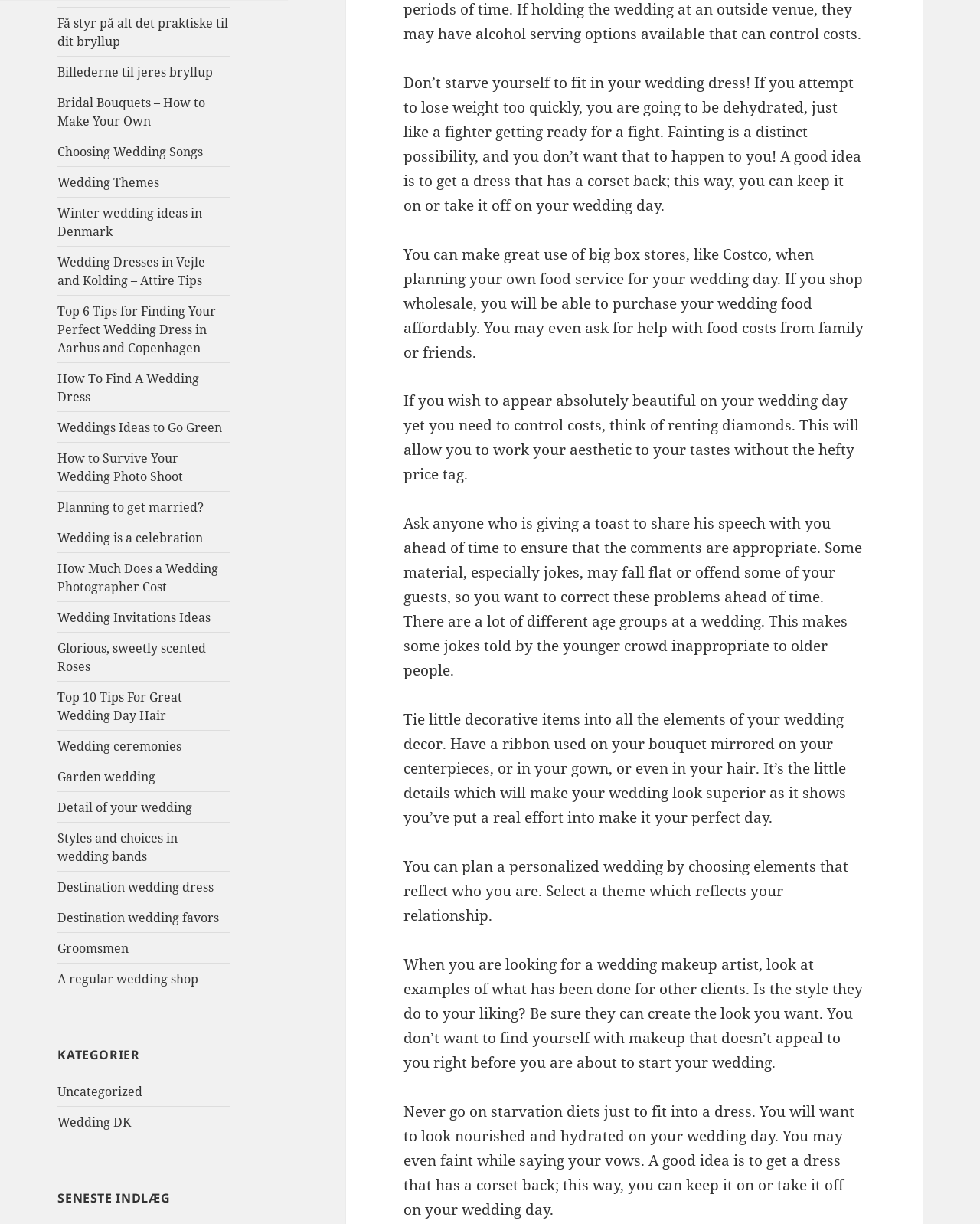Show the bounding box coordinates of the region that should be clicked to follow the instruction: "View 'SENESTE INDLÆG'."

[0.059, 0.971, 0.235, 0.986]